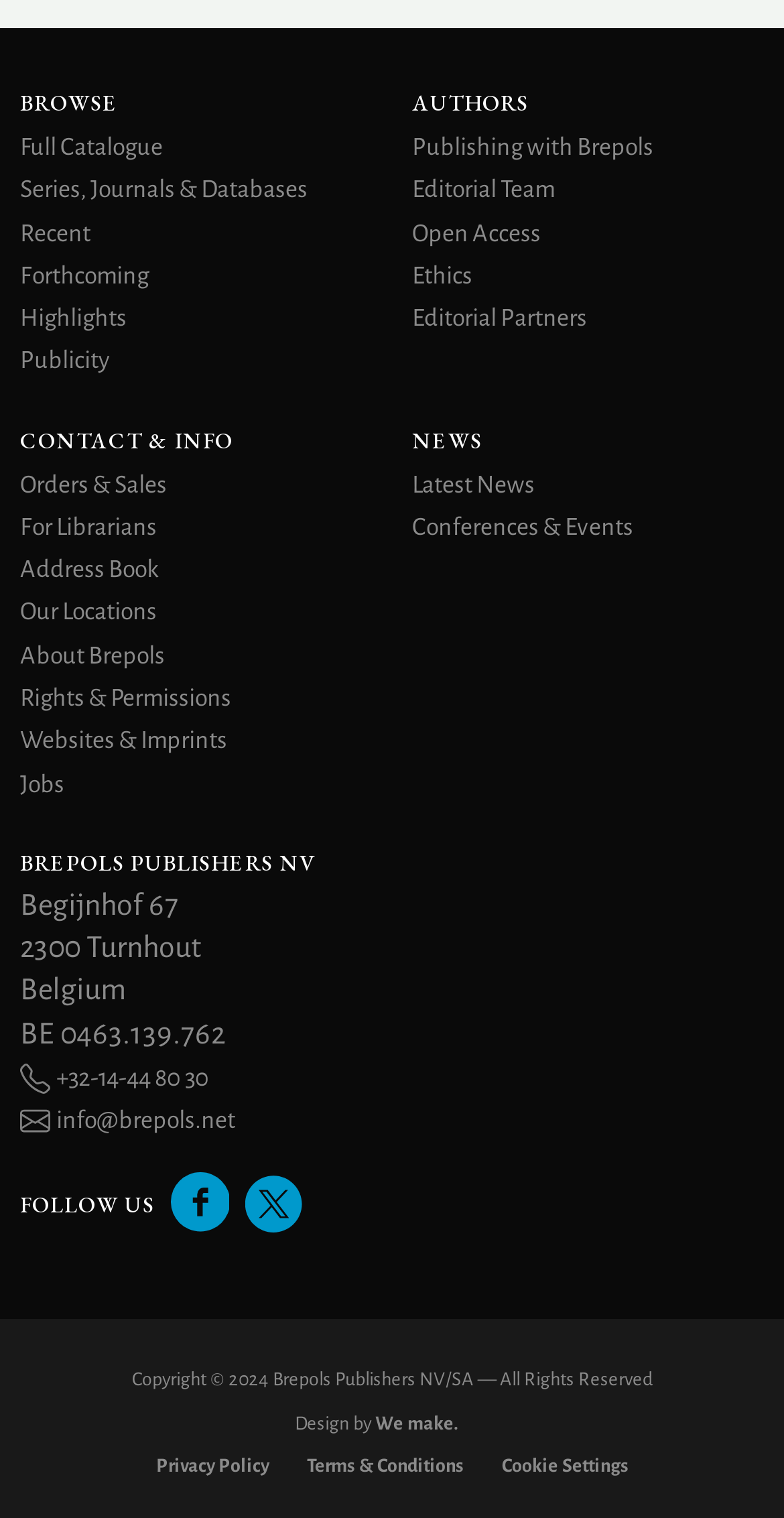Please find the bounding box coordinates of the element that you should click to achieve the following instruction: "Follow Brepols on Facebook". The coordinates should be presented as four float numbers between 0 and 1: [left, top, right, bottom].

[0.217, 0.799, 0.293, 0.816]